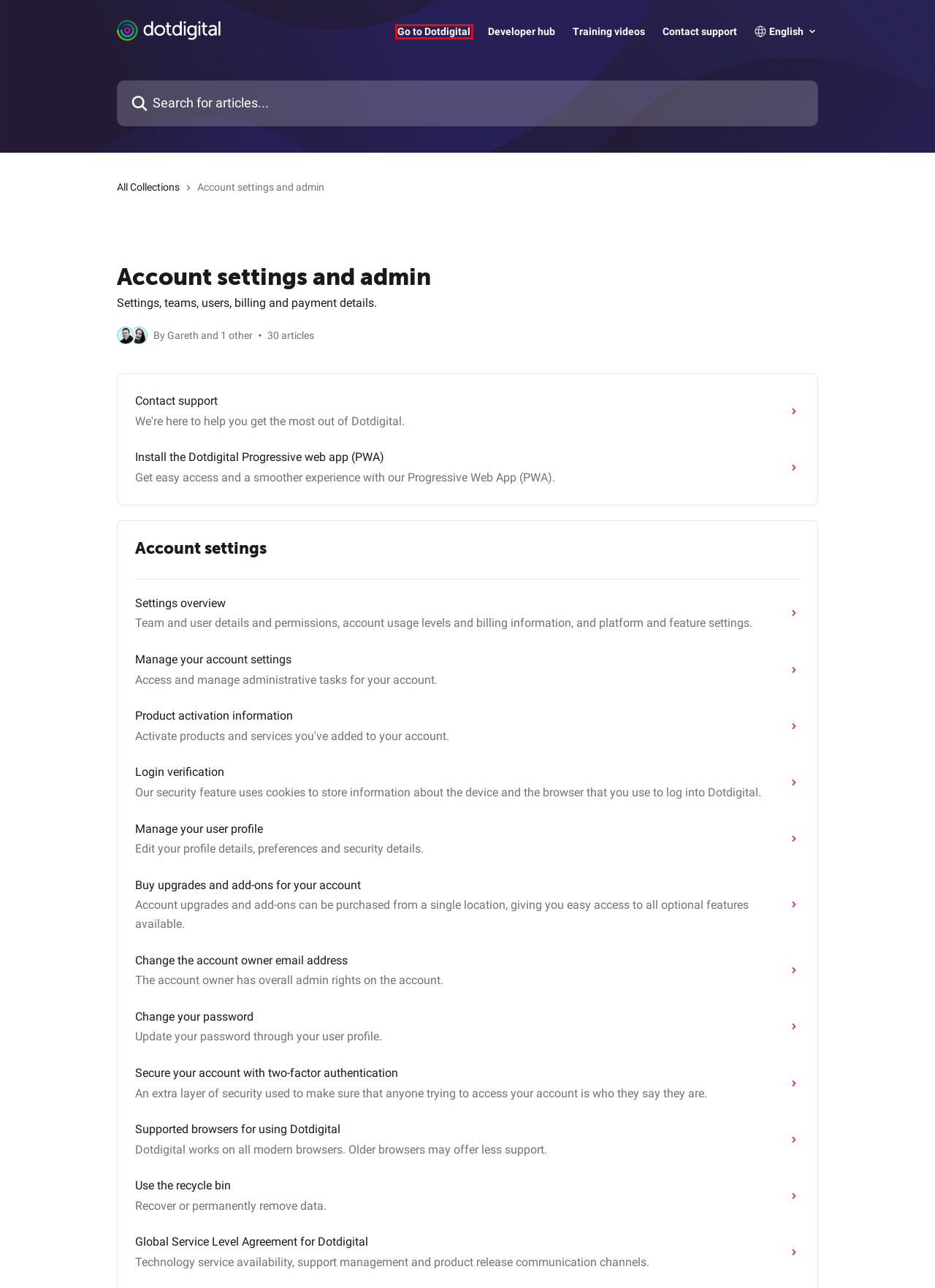Analyze the screenshot of a webpage with a red bounding box and select the webpage description that most accurately describes the new page resulting from clicking the element inside the red box. Here are the candidates:
A. Dotdigital API
B. Log in
C. Supported browsers for using Dotdigital | Dotdigital Help Centre
D. Global Service Level Agreement for Dotdigital | Dotdigital Help Centre
E. Secure your account with two-factor authentication | Dotdigital Help Centre
F. Buy upgrades and add-ons for your account | Dotdigital Help Centre
G. Use the recycle bin | Dotdigital Help Centre
H. Manage your account settings | Dotdigital Help Centre

B